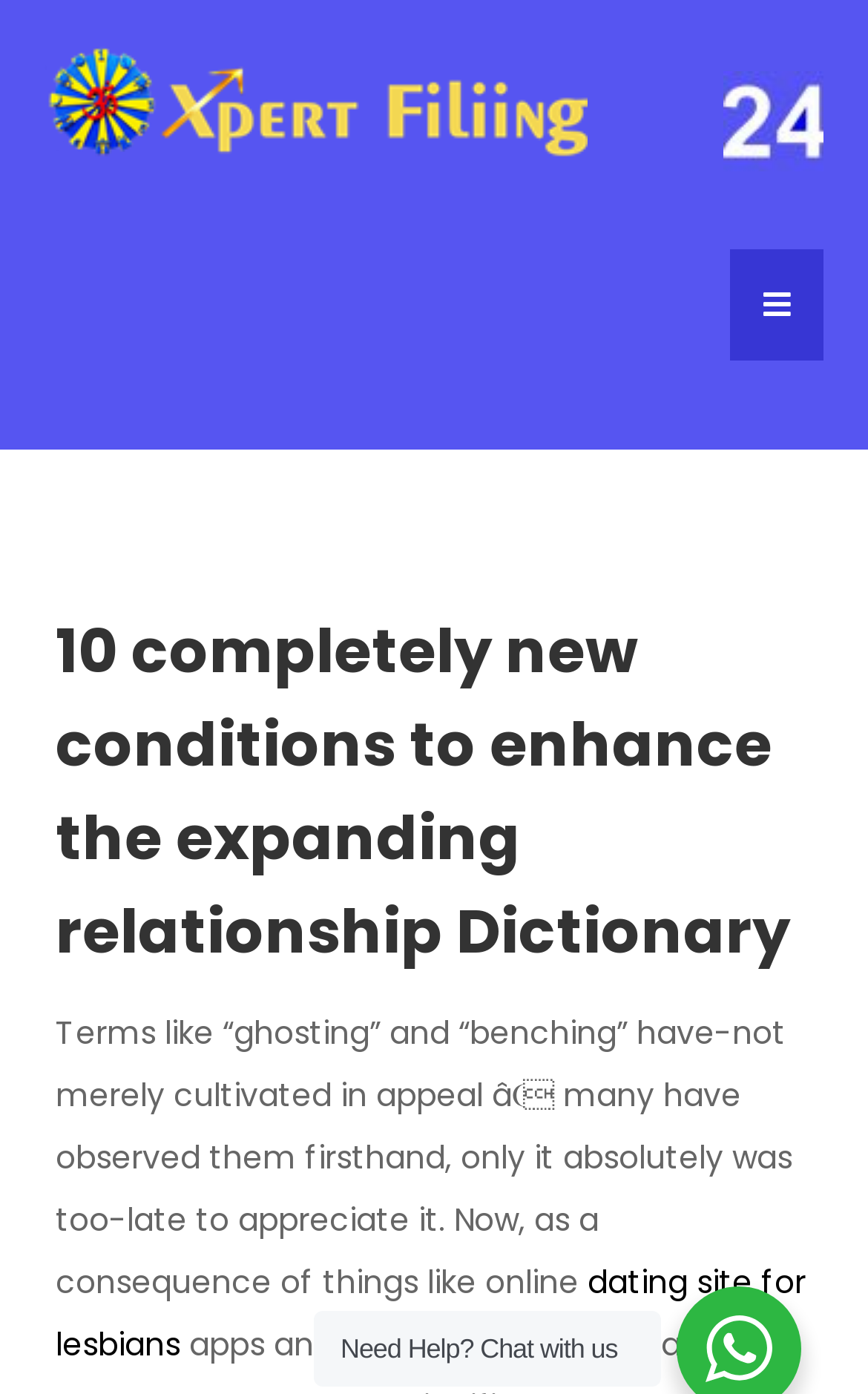Summarize the webpage with a detailed and informative caption.

The webpage appears to be an article about new dating styles, with a focus on terms like "ghosting" and "benching". At the top left of the page, there is a logo, 'logo2', which is an image with a corresponding link. To the right of the logo, there is a small image with the text '24-'.

Below the logo, there is a button with no text, situated at the top right corner of the page. Underneath the button, there is a heading that reads "10 completely new conditions to enhance the expanding relationship Dictionary". This heading is followed by a block of text that discusses how terms like "ghosting" and "benching" have become more popular and how people have experienced them firsthand.

Within this block of text, there is a link to a "dating site for lesbians". The text and link are positioned near the center of the page. At the bottom of the page, there are two lines of text, "Need Help?" and "Chat with us", which are situated side by side, near the bottom right corner of the page.